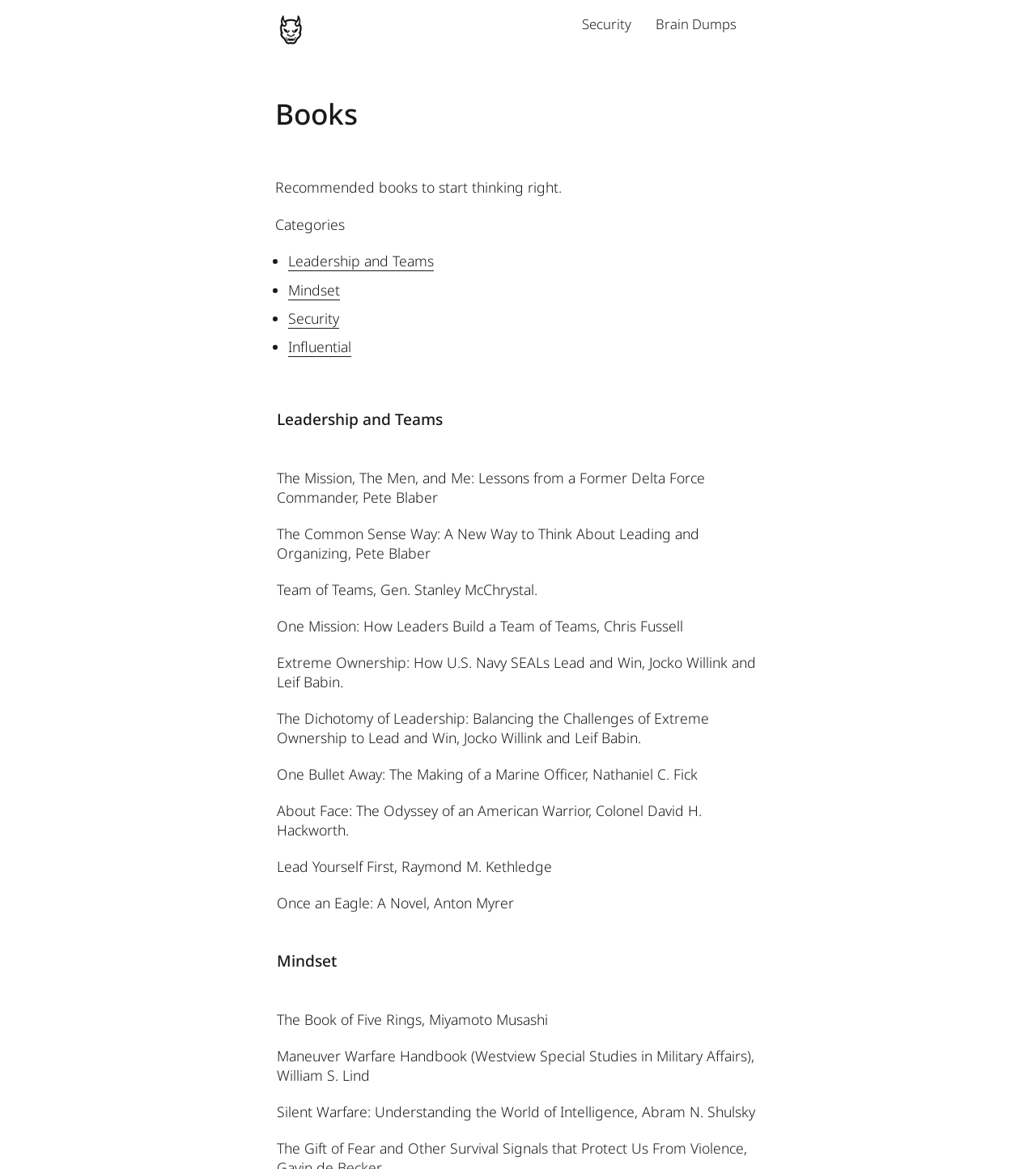Describe every aspect of the webpage comprehensively.

The webpage is about "Modern Adversary" and appears to be a book recommendation website. At the top, there is a link to the homepage and an image, both positioned near the top-left corner. To the right of these elements, there are two links: "Brain Dumps" and "Security".

Below these top elements, there is a header section with the title "Books" and a brief description: "Recommended books to start thinking right." Underneath, there is a list of categories, including "Leadership and Teams", "Mindset", "Security", and "Influential". Each category has a bullet point and a link to a related page.

The main content of the webpage is a grid of book recommendations, organized by category. The "Leadership and Teams" category has eight book recommendations, each with a heading and a brief description. The books are listed in a vertical column, with each book's title and description positioned below the previous one. The "Mindset" category is located below the "Leadership and Teams" section, with one book recommendation.

The book recommendations are arranged in a neat and organized manner, with clear headings and concise descriptions. The overall layout is easy to navigate, with clear categories and a simple design.